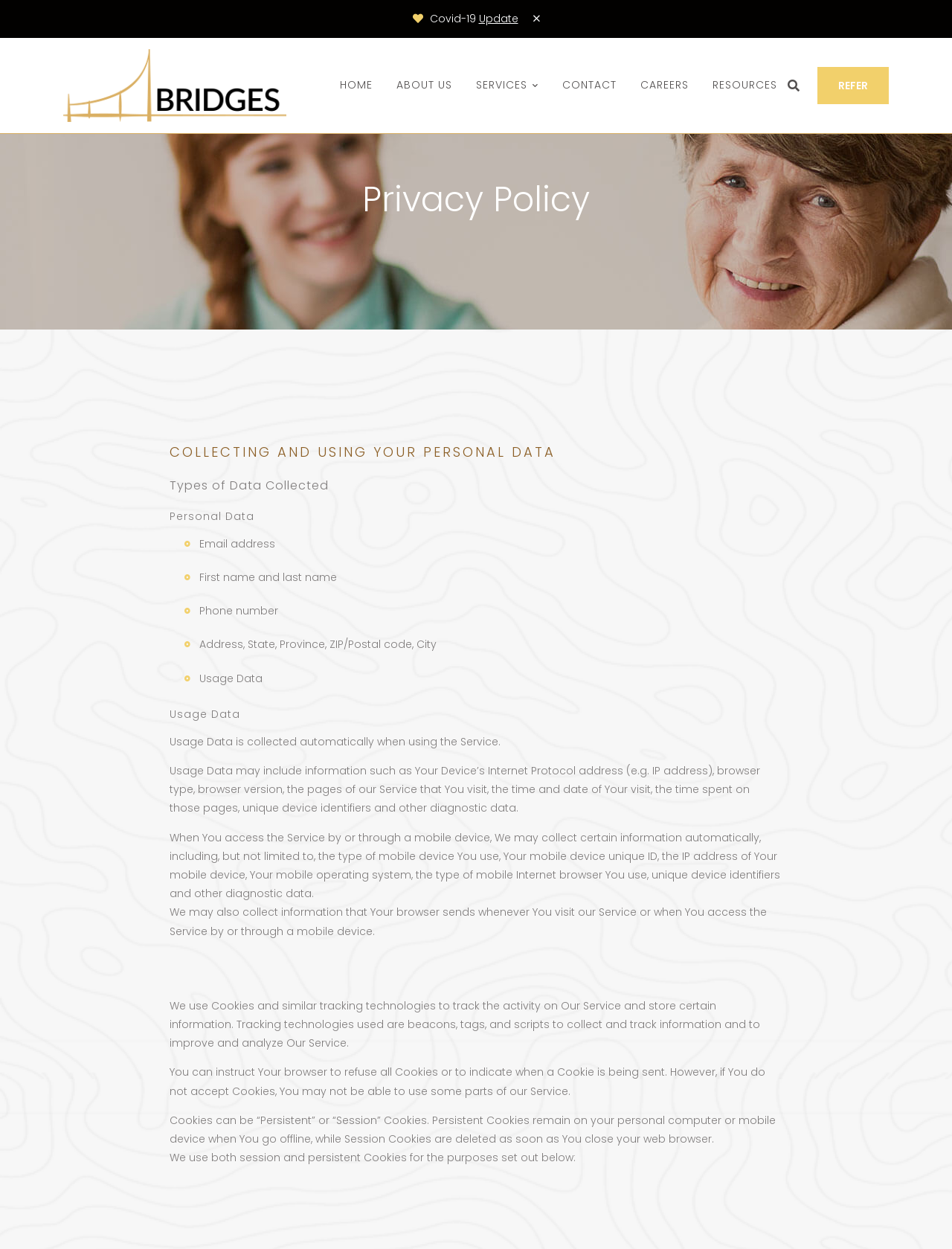What type of data is collected automatically when using the Service?
Provide a detailed and well-explained answer to the question.

I found the answer by reading the StaticText 'Usage Data is collected automatically when using the Service.' which indicates that Usage Data is collected automatically when using the Service.